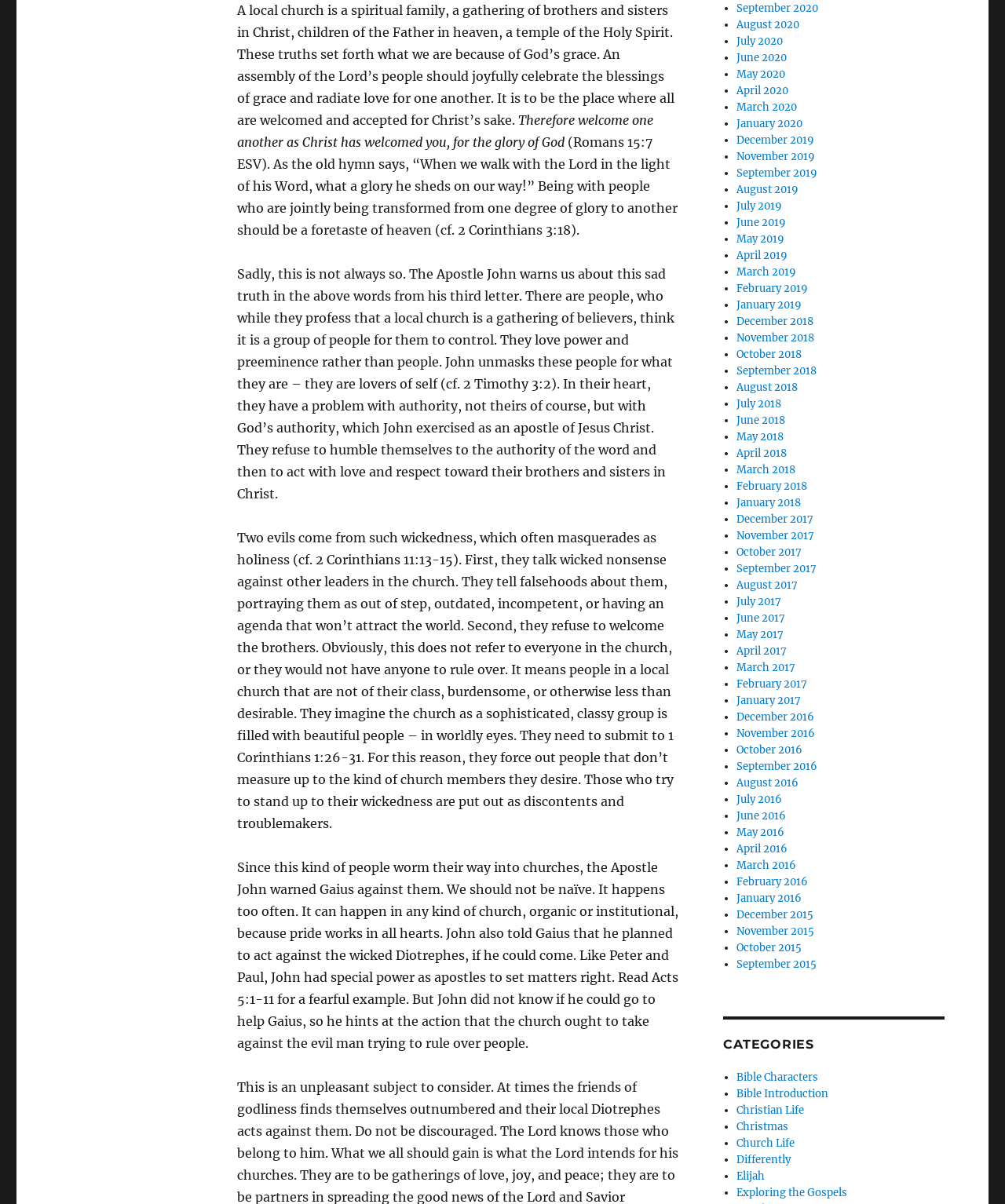Using the information in the image, give a comprehensive answer to the question: 
What is the Bible verse mentioned in the text?

The Bible verse mentioned in the text is Romans 15:7 ESV, which is quoted as 'Therefore welcome one another as Christ has welcomed you, for the glory of God'.